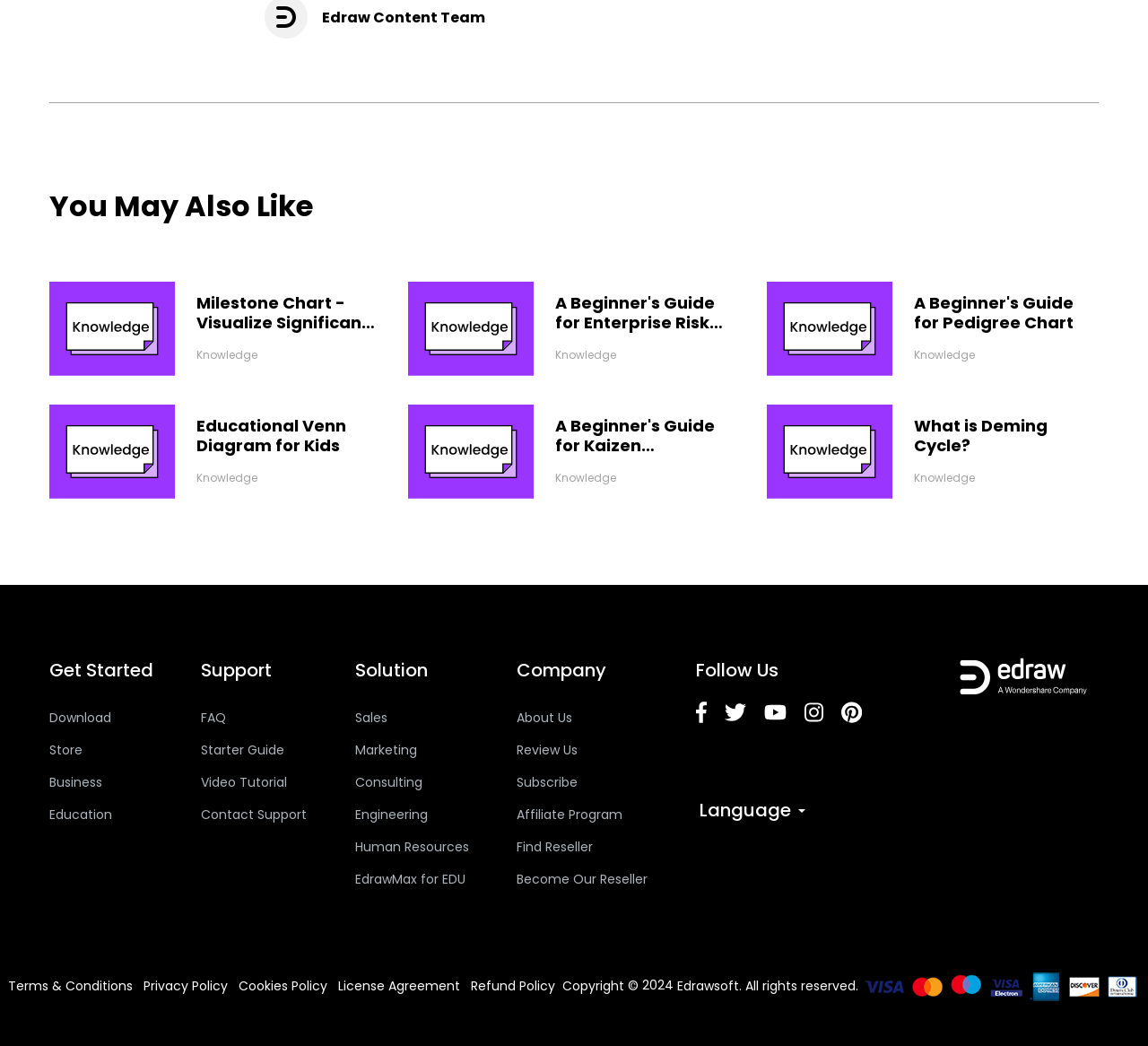What is the name of the company mentioned on the webpage?
Answer the question with a single word or phrase derived from the image.

Edrawsoft